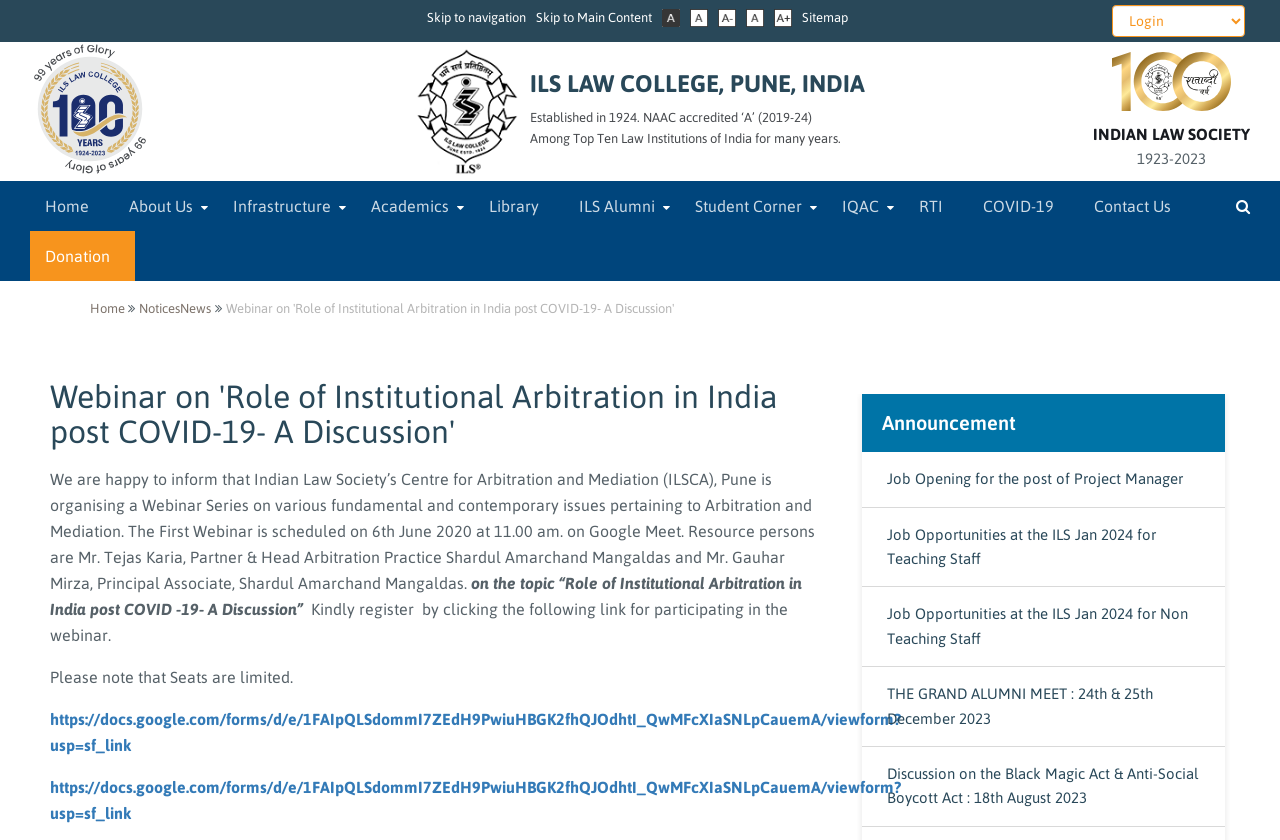Please determine the bounding box coordinates of the section I need to click to accomplish this instruction: "Click the 'Home' link".

[0.023, 0.216, 0.089, 0.275]